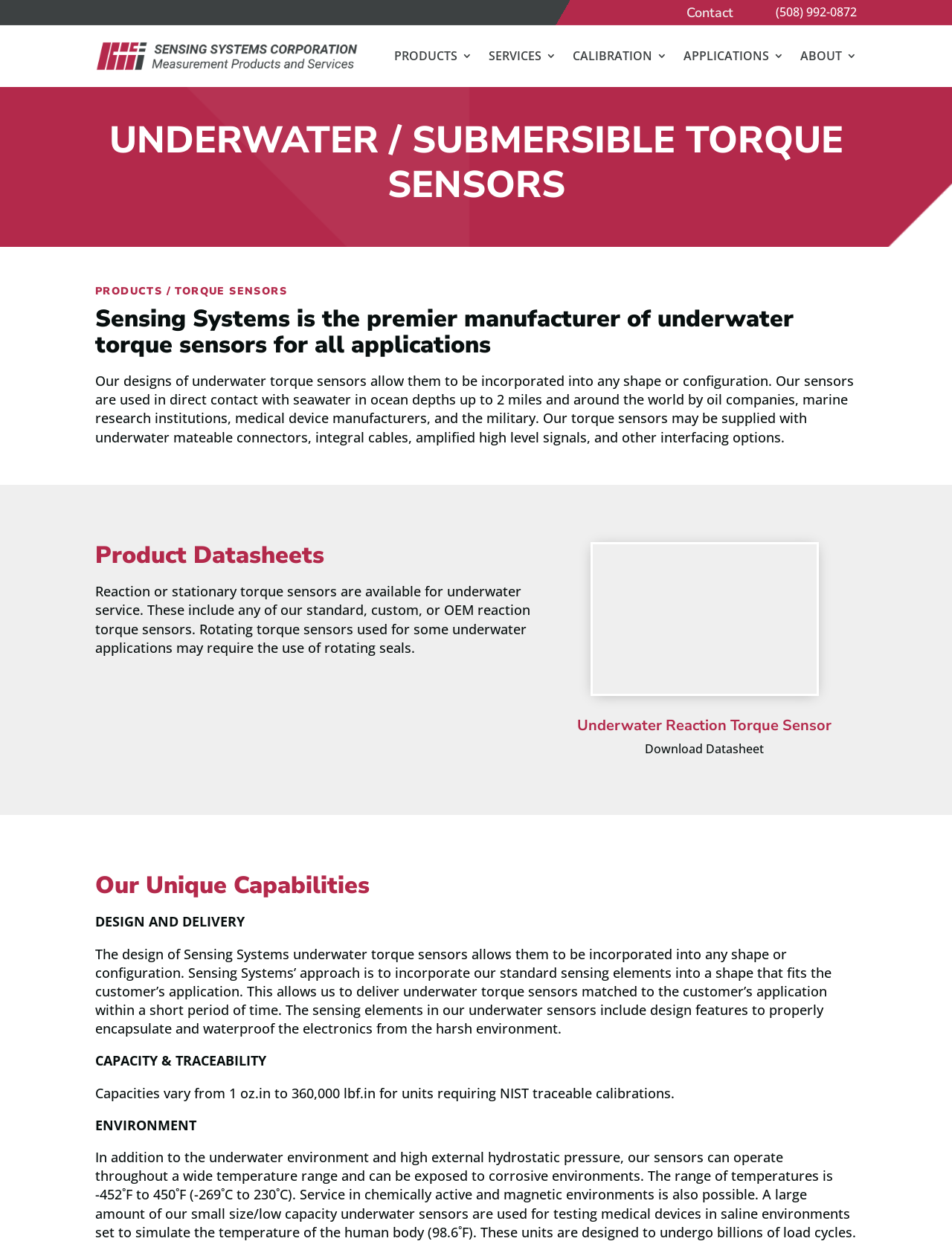What types of torque sensors are available for underwater service?
Using the information from the image, give a concise answer in one word or a short phrase.

Reaction or stationary torque sensors